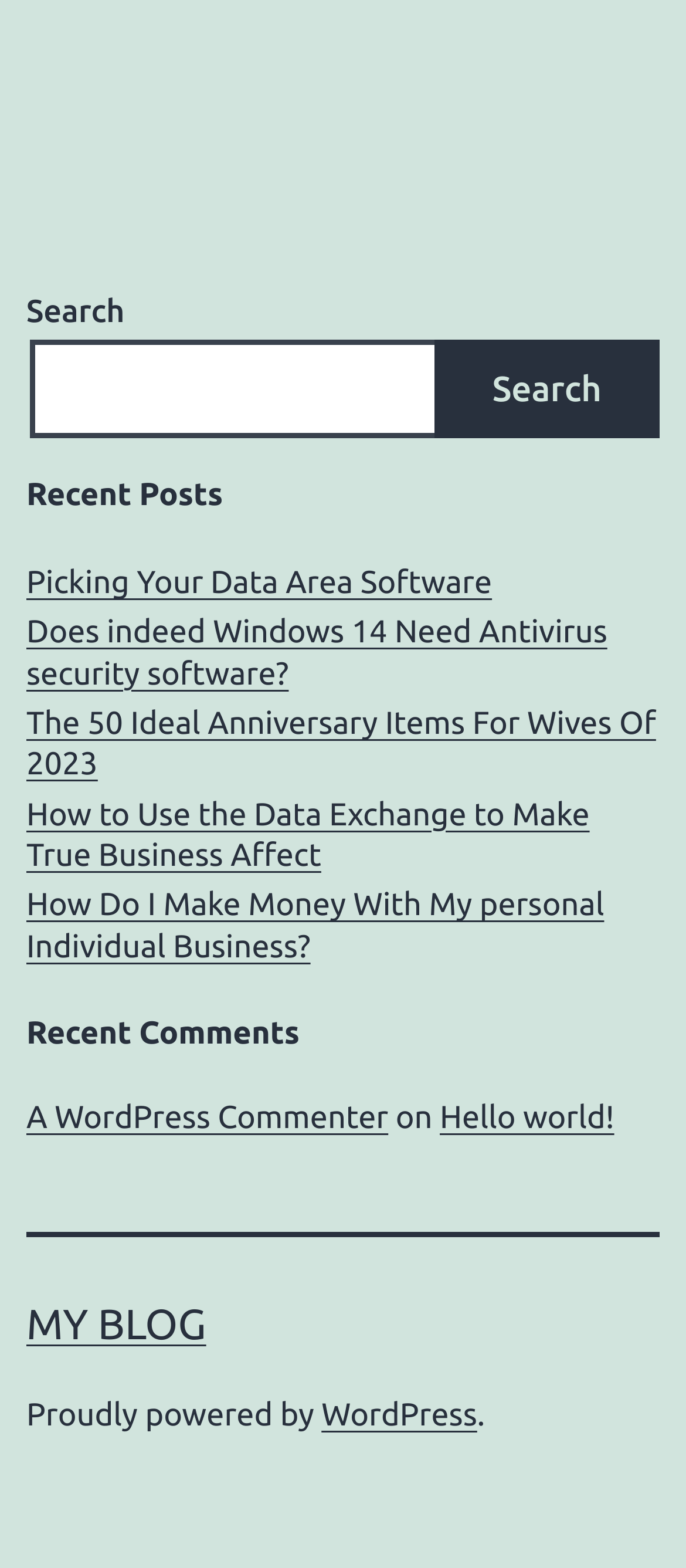Find the bounding box coordinates for the HTML element described in this sentence: "Hello world!". Provide the coordinates as four float numbers between 0 and 1, in the format [left, top, right, bottom].

[0.641, 0.701, 0.895, 0.724]